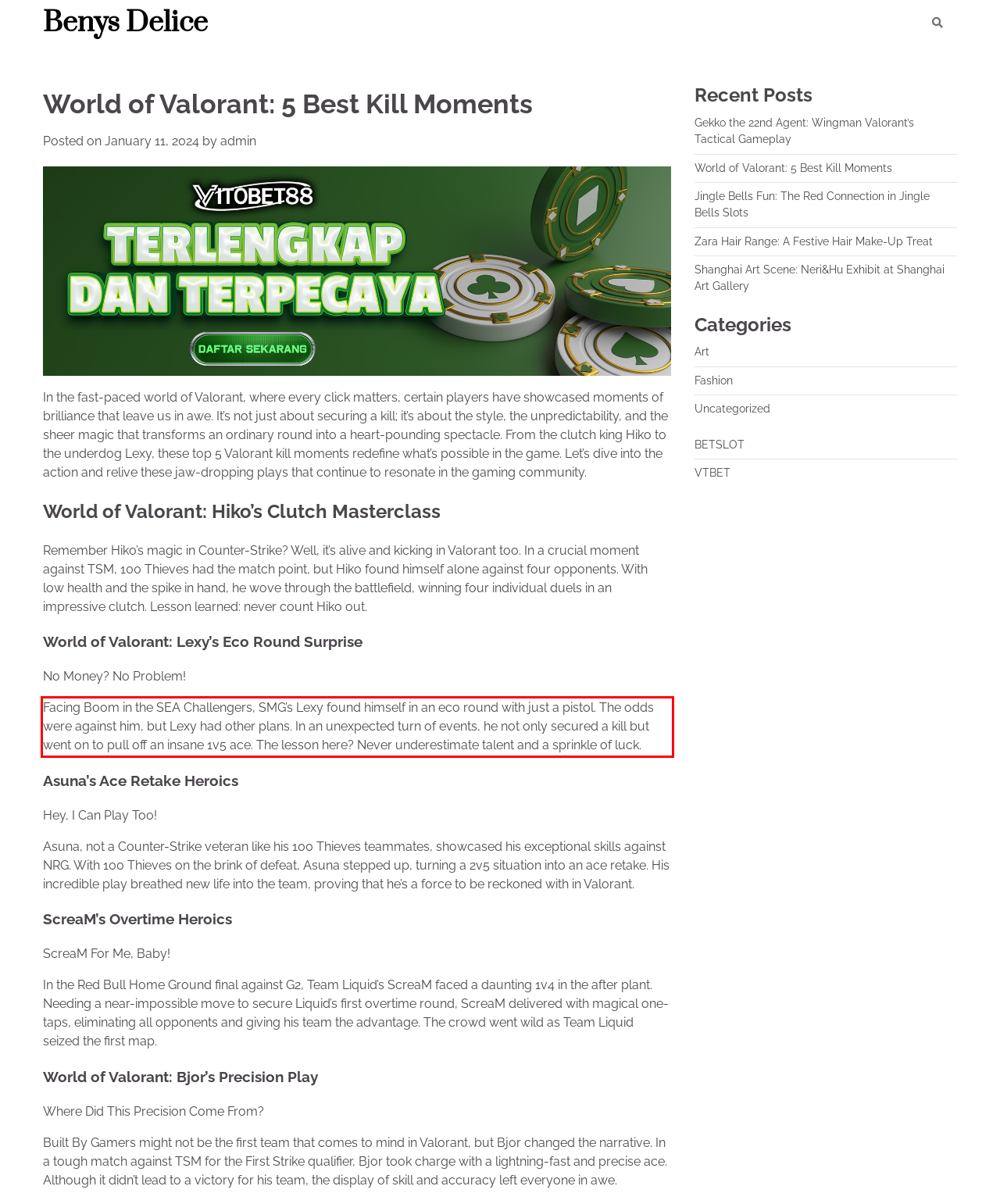Analyze the screenshot of the webpage that features a red bounding box and recognize the text content enclosed within this red bounding box.

Facing Boom in the SEA Challengers, SMG’s Lexy found himself in an eco round with just a pistol. The odds were against him, but Lexy had other plans. In an unexpected turn of events, he not only secured a kill but went on to pull off an insane 1v5 ace. The lesson here? Never underestimate talent and a sprinkle of luck.